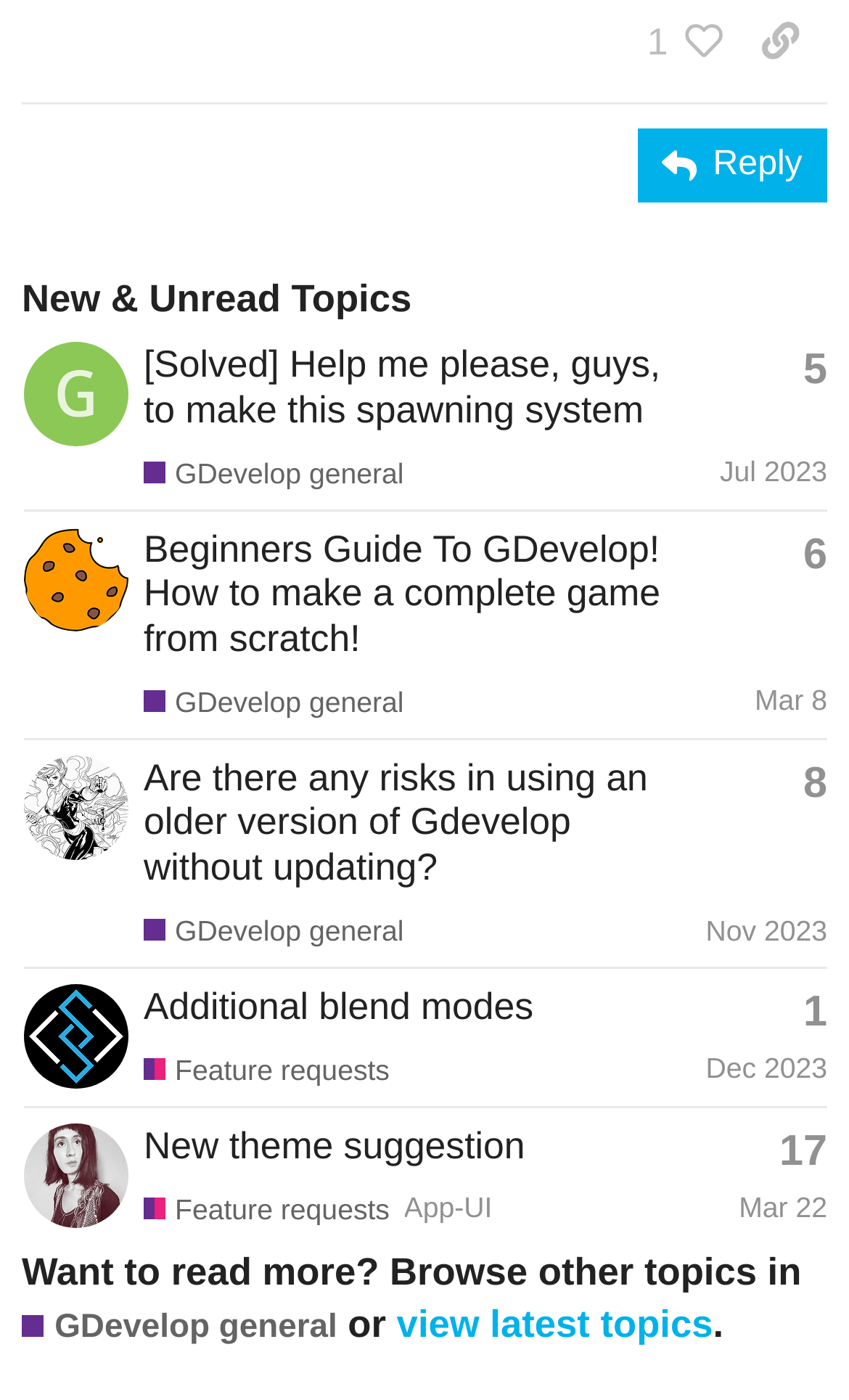Can you specify the bounding box coordinates of the area that needs to be clicked to fulfill the following instruction: "View latest topics"?

[0.467, 0.93, 0.84, 0.961]